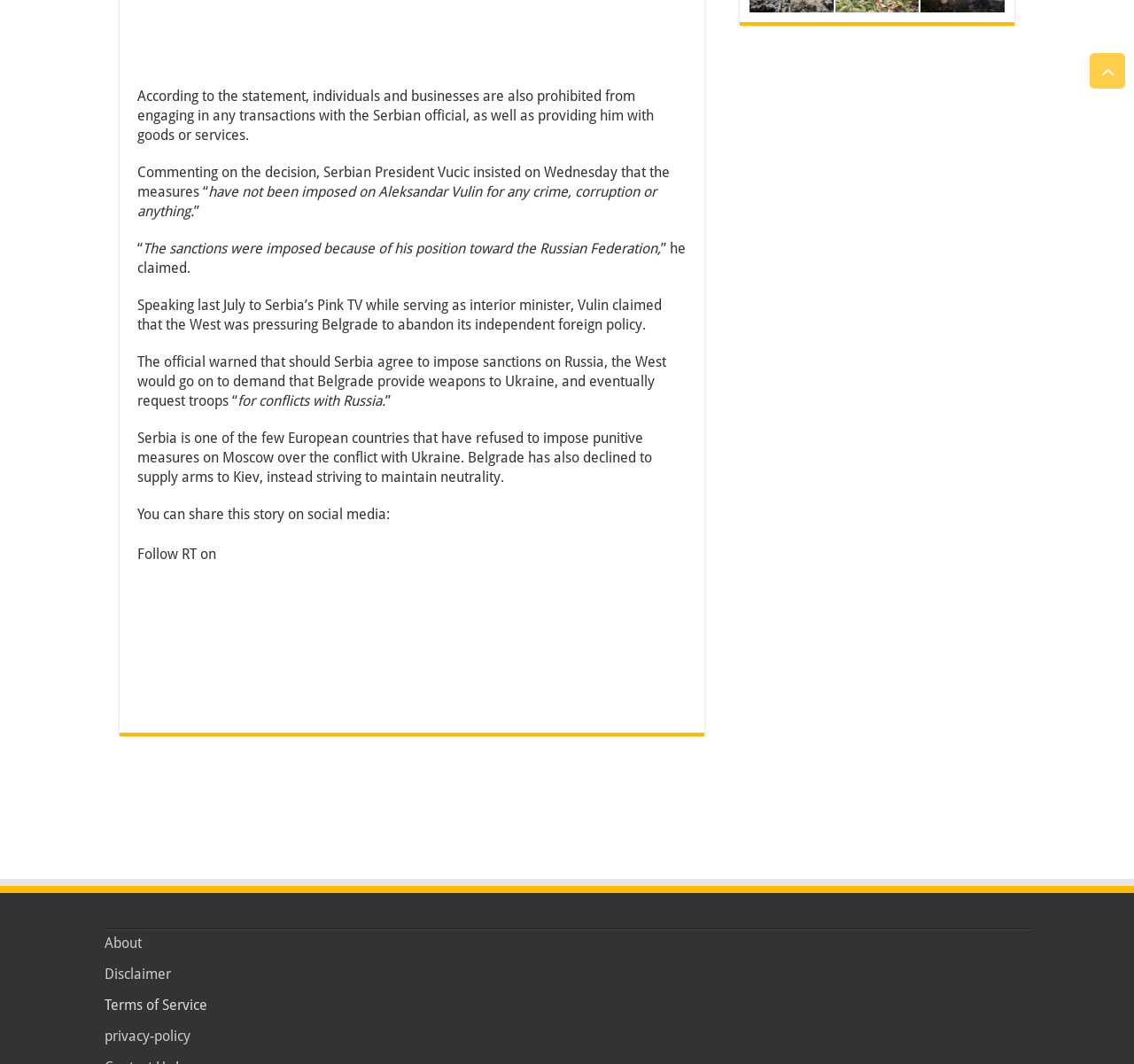What is Serbia's stance on imposing sanctions on Russia?
We need a detailed and meticulous answer to the question.

The answer can be found in the text 'Serbia is one of the few European countries that have refused to impose punitive measures on Moscow over the conflict with Ukraine.' which indicates that Serbia has refused to impose sanctions on Russia.